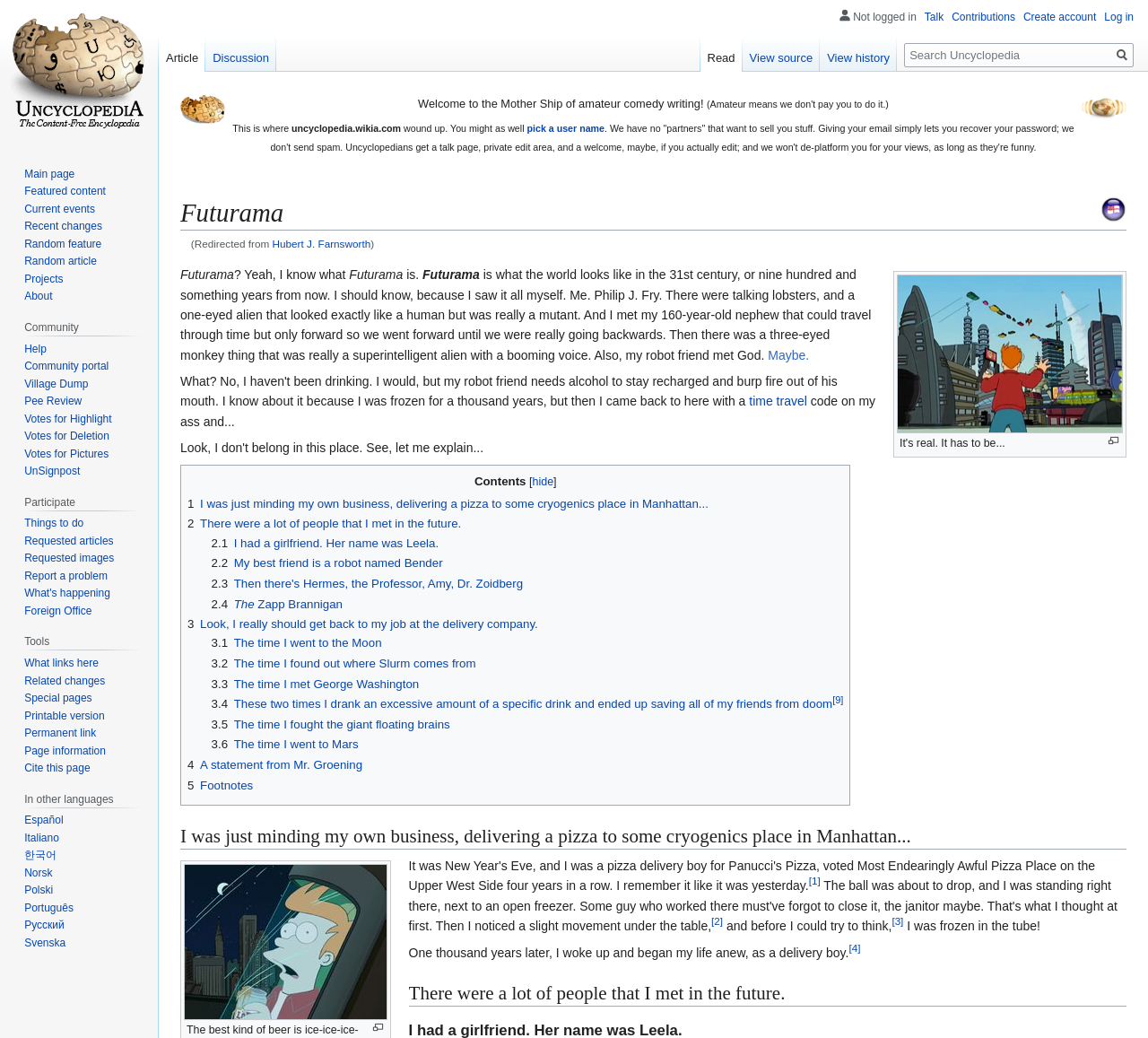Using the description "Votes for Highlight", predict the bounding box of the relevant HTML element.

[0.021, 0.397, 0.097, 0.409]